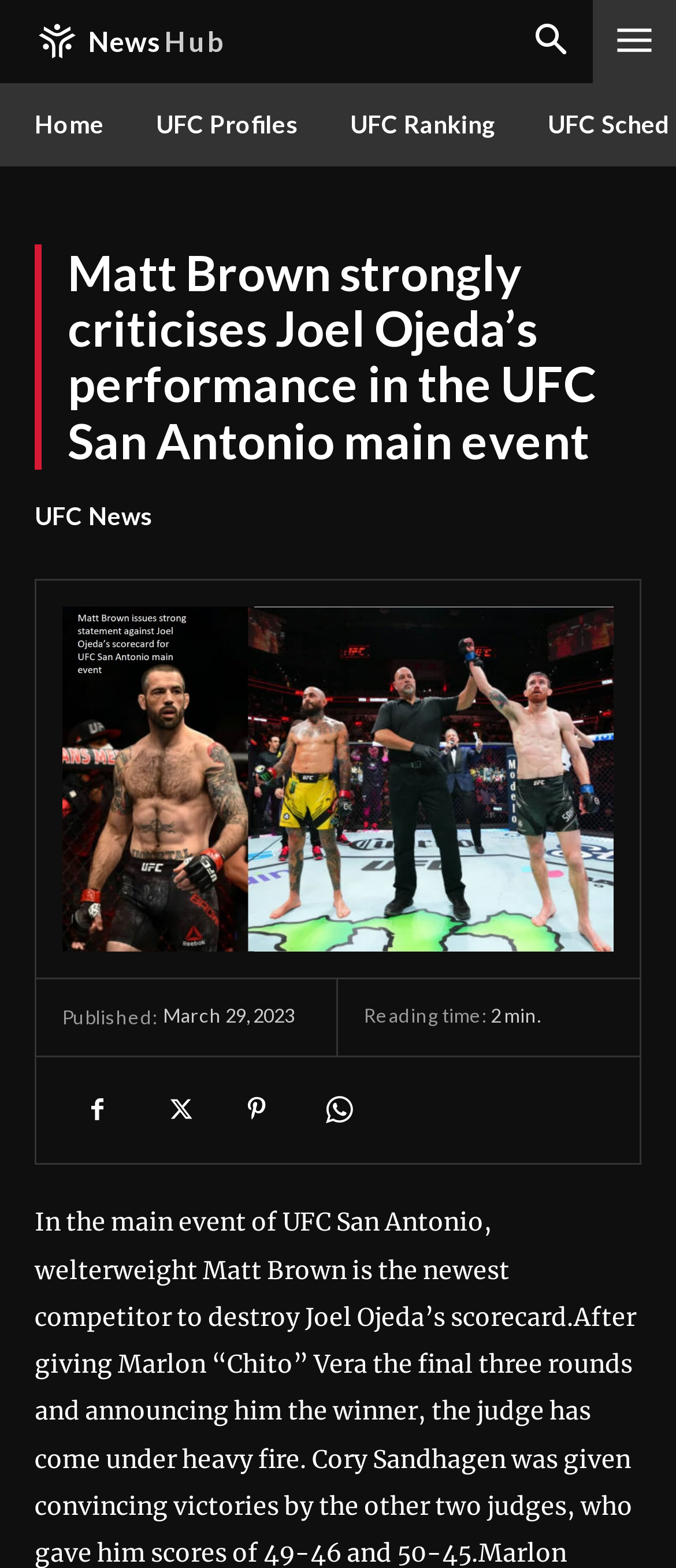What is the event being referred to?
Please answer the question with a detailed response using the information from the screenshot.

Based on the heading 'Matt Brown strongly criticises Joel Ojeda’s performance in the UFC San Antonio main event', it is clear that the event being referred to is UFC San Antonio.